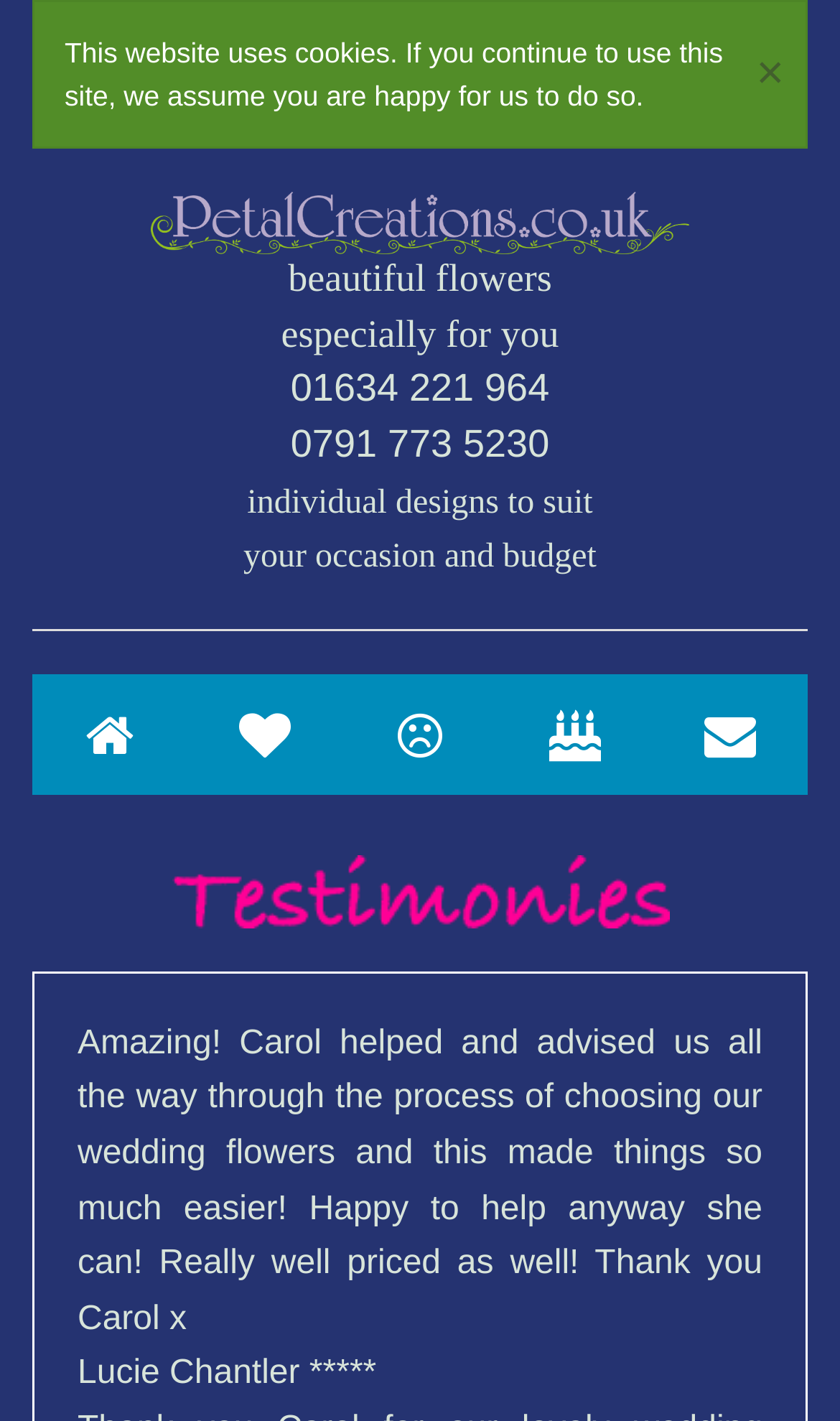Provide a brief response to the question below using a single word or phrase: 
What is the phone number of Petal Creations florist?

01634 221 964